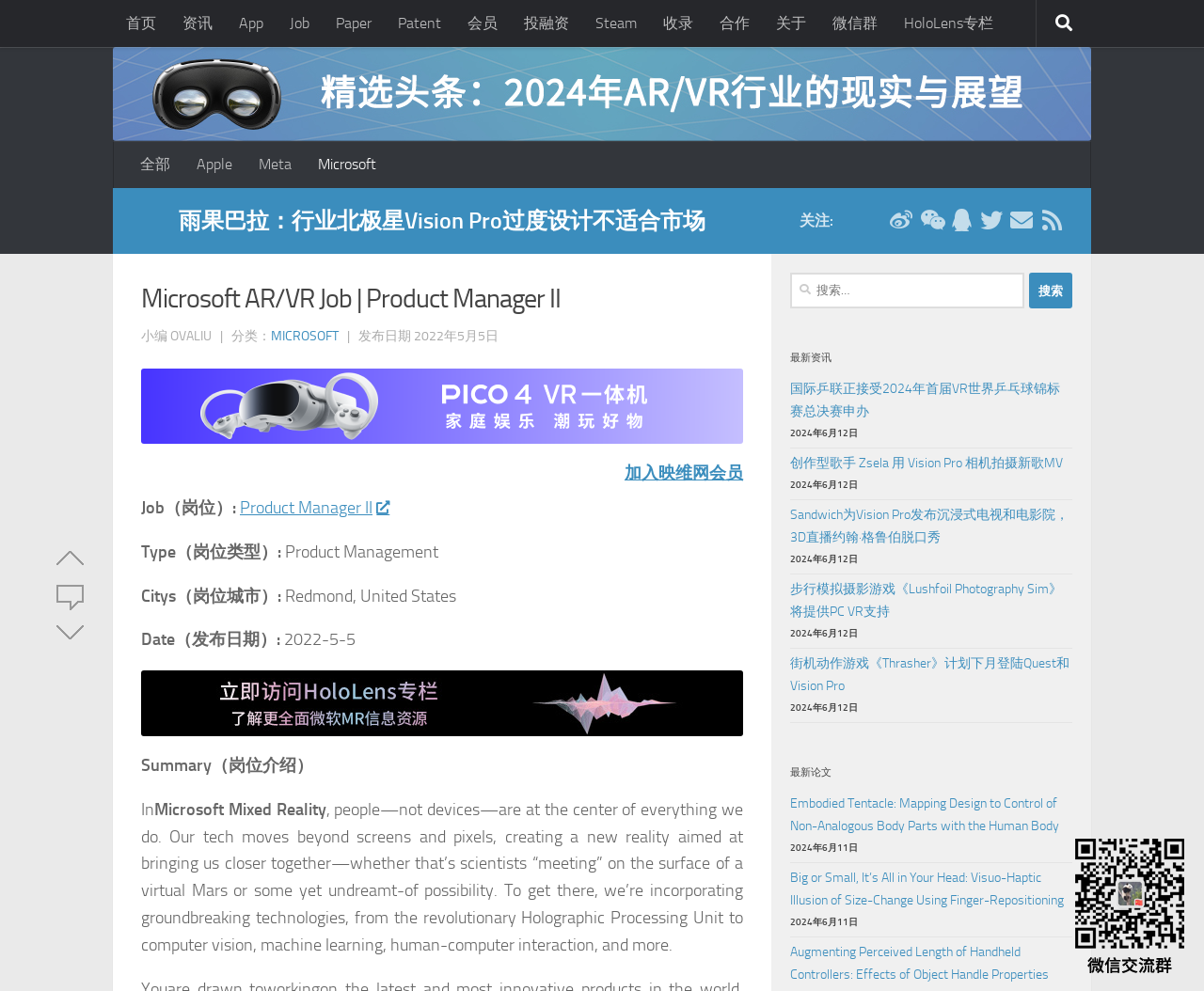Find the bounding box coordinates for the area you need to click to carry out the instruction: "View the latest news". The coordinates should be four float numbers between 0 and 1, indicated as [left, top, right, bottom].

[0.656, 0.349, 0.891, 0.372]